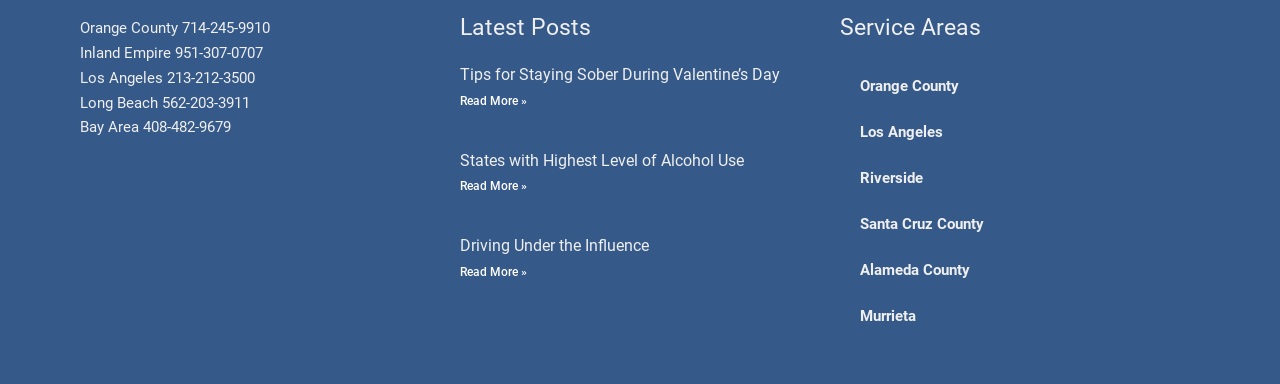What are the service areas listed on the webpage?
Answer the question in a detailed and comprehensive manner.

The service areas are listed in the section with the heading 'Service Areas' and include Orange County, Los Angeles, Riverside, Santa Cruz County, Alameda County, and Murrieta.